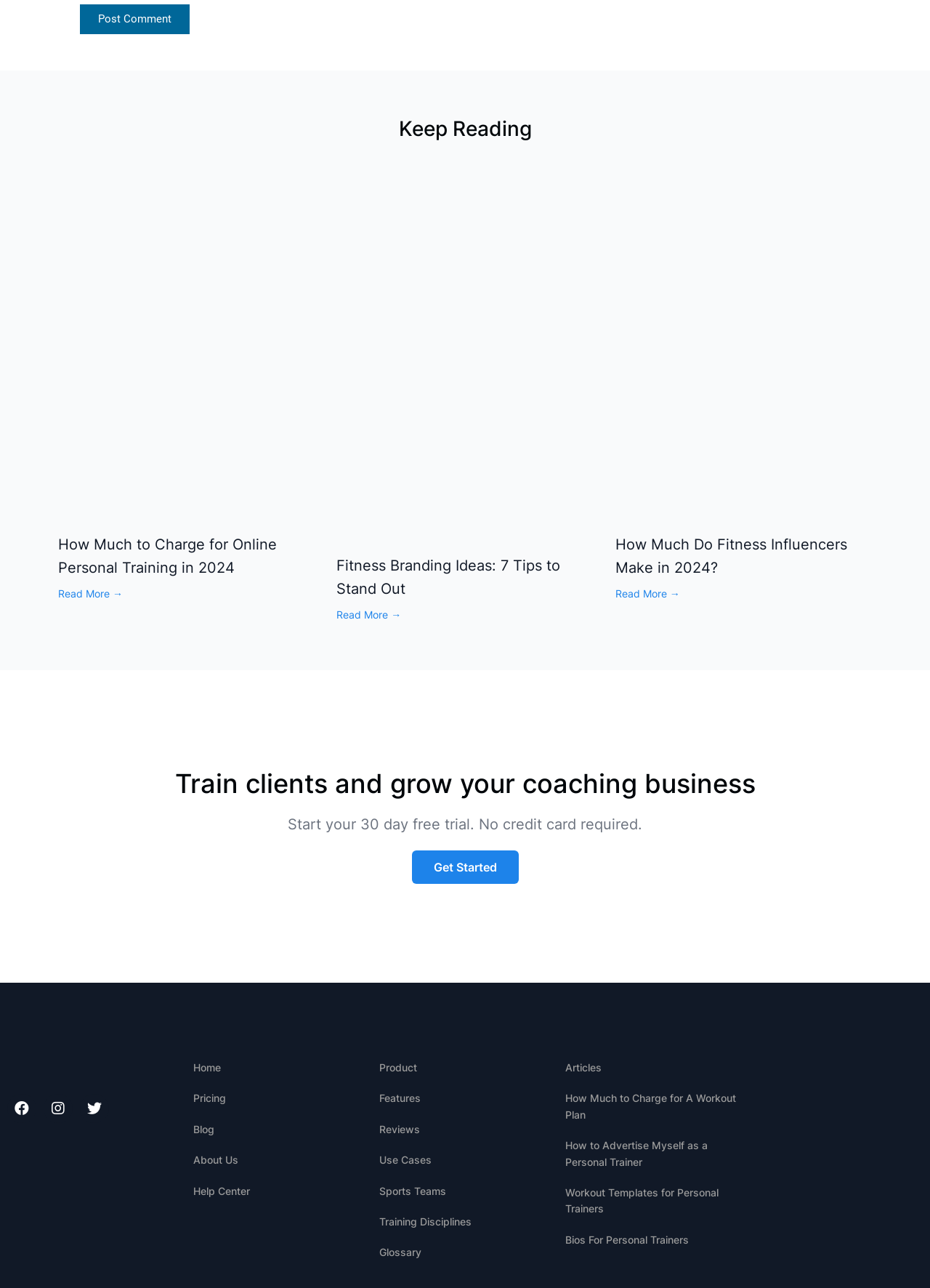Please locate the bounding box coordinates of the element that should be clicked to complete the given instruction: "Read more about 'How Much to Charge for Online Personal Training in 2024'".

[0.062, 0.456, 0.132, 0.466]